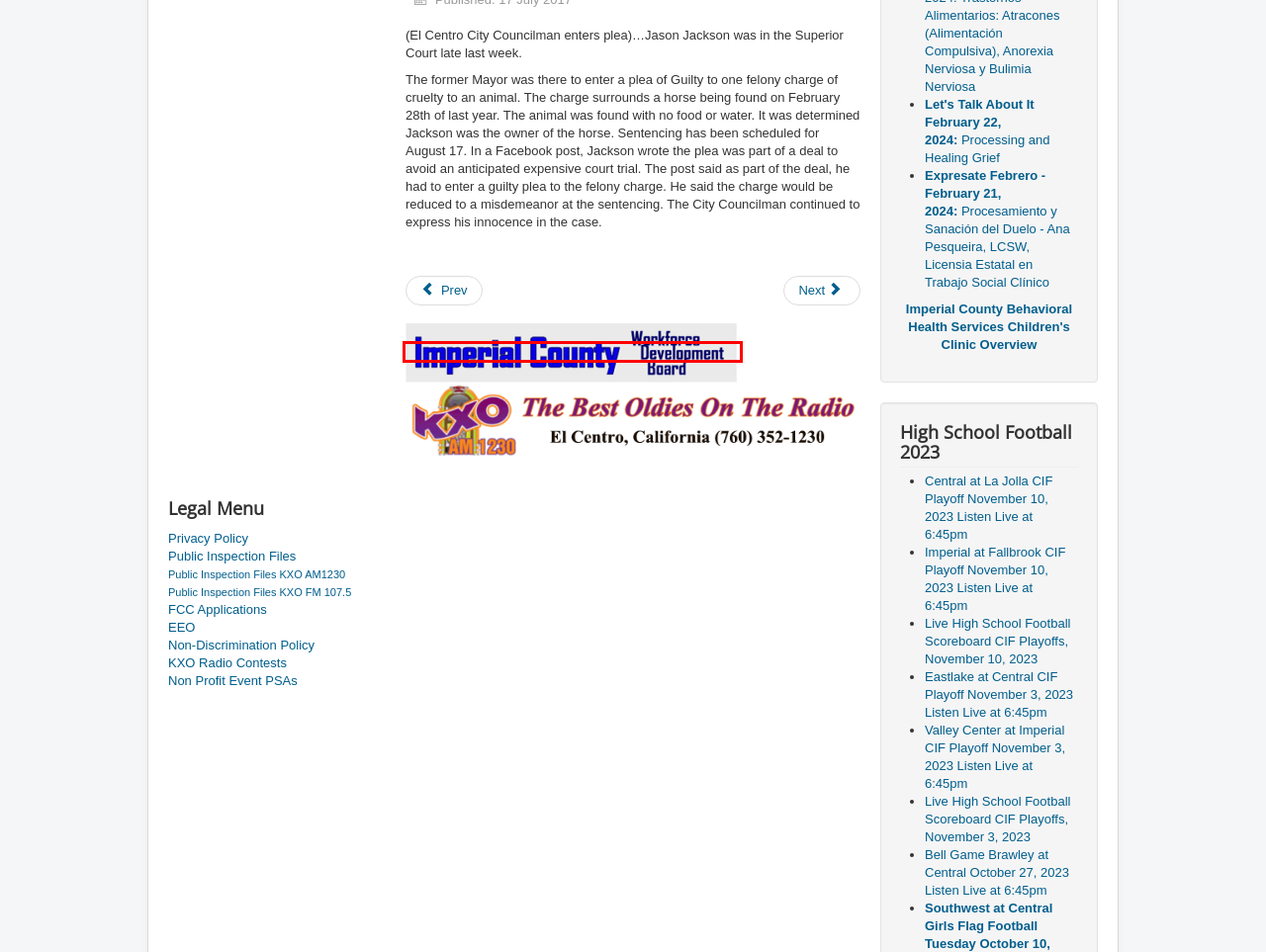Look at the screenshot of the webpage and find the element within the red bounding box. Choose the webpage description that best fits the new webpage that will appear after clicking the element. Here are the candidates:
A. IID Forming a Streategic Workgroup
B. Live High School Football Scoreboard CIF Playoffs, November 3, 2023
C. Live High School Football Scoreboard CIF Playoffs, November 10, 2023
D. More Mostly Theater
E. Children's Clinic Overview
F. Clothing Giveaway
G. Home
H. Imperial County Behavioral Health Services - Let's Talk About It

H